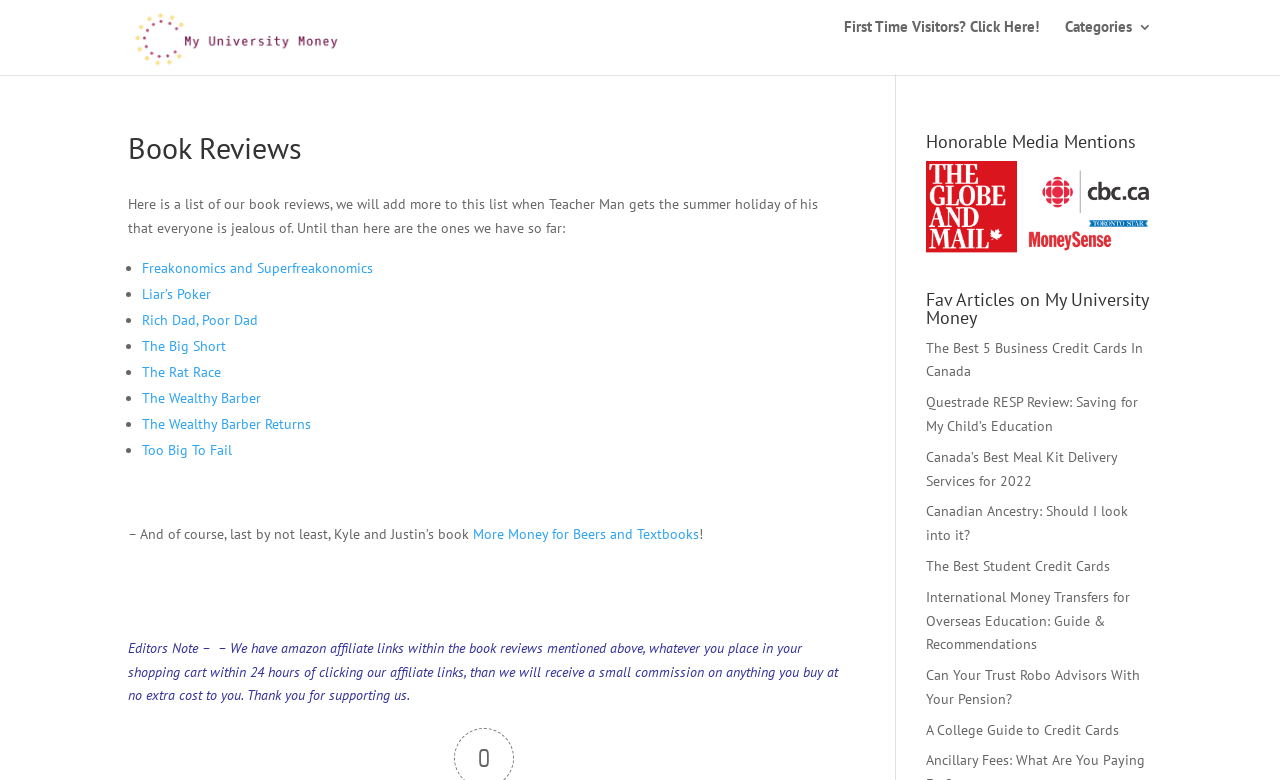Bounding box coordinates are specified in the format (top-left x, top-left y, bottom-right x, bottom-right y). All values are floating point numbers bounded between 0 and 1. Please provide the bounding box coordinate of the region this sentence describes: Categories

[0.832, 0.028, 0.9, 0.065]